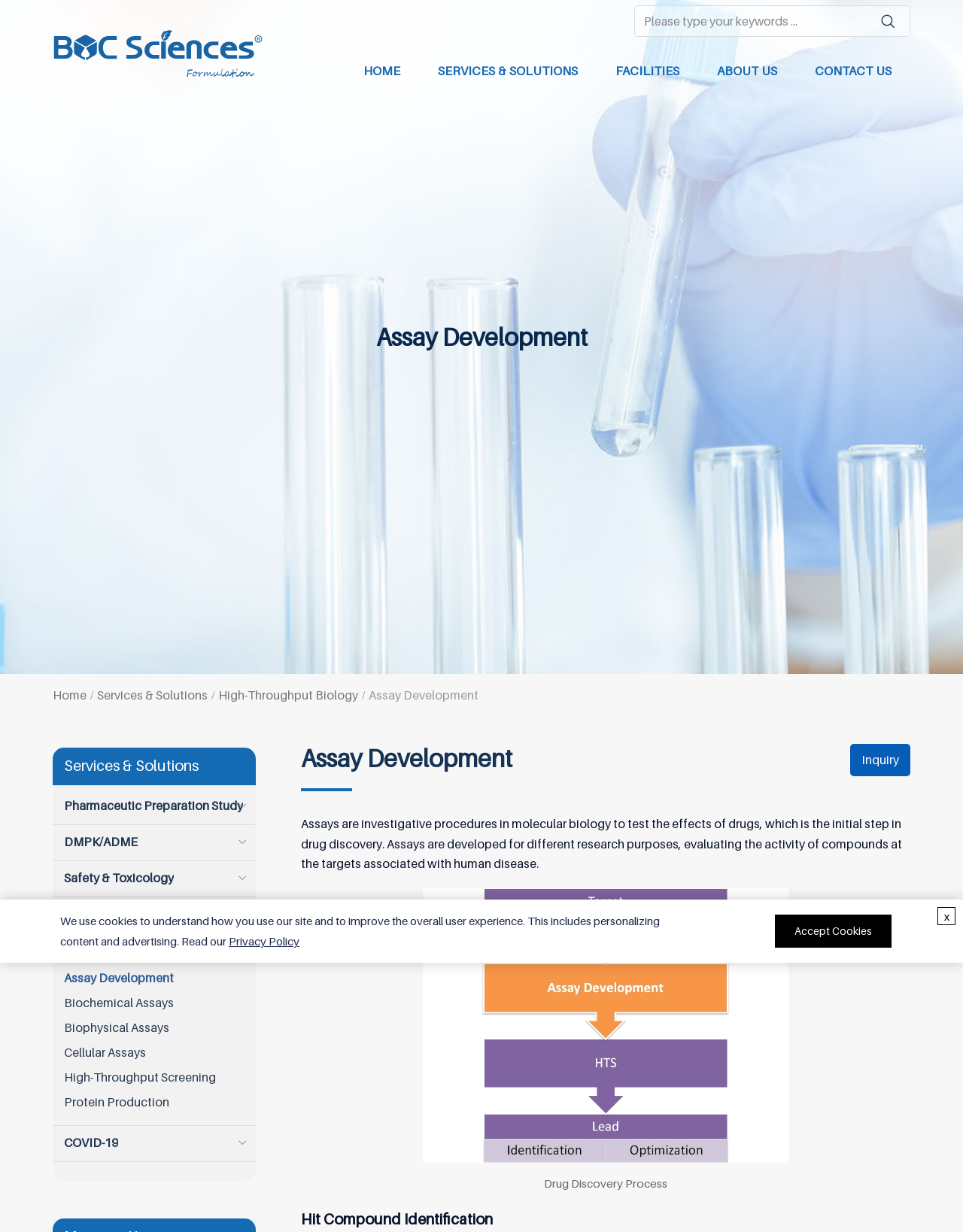Based on the description "Home", find the bounding box of the specified UI element.

[0.358, 0.036, 0.435, 0.08]